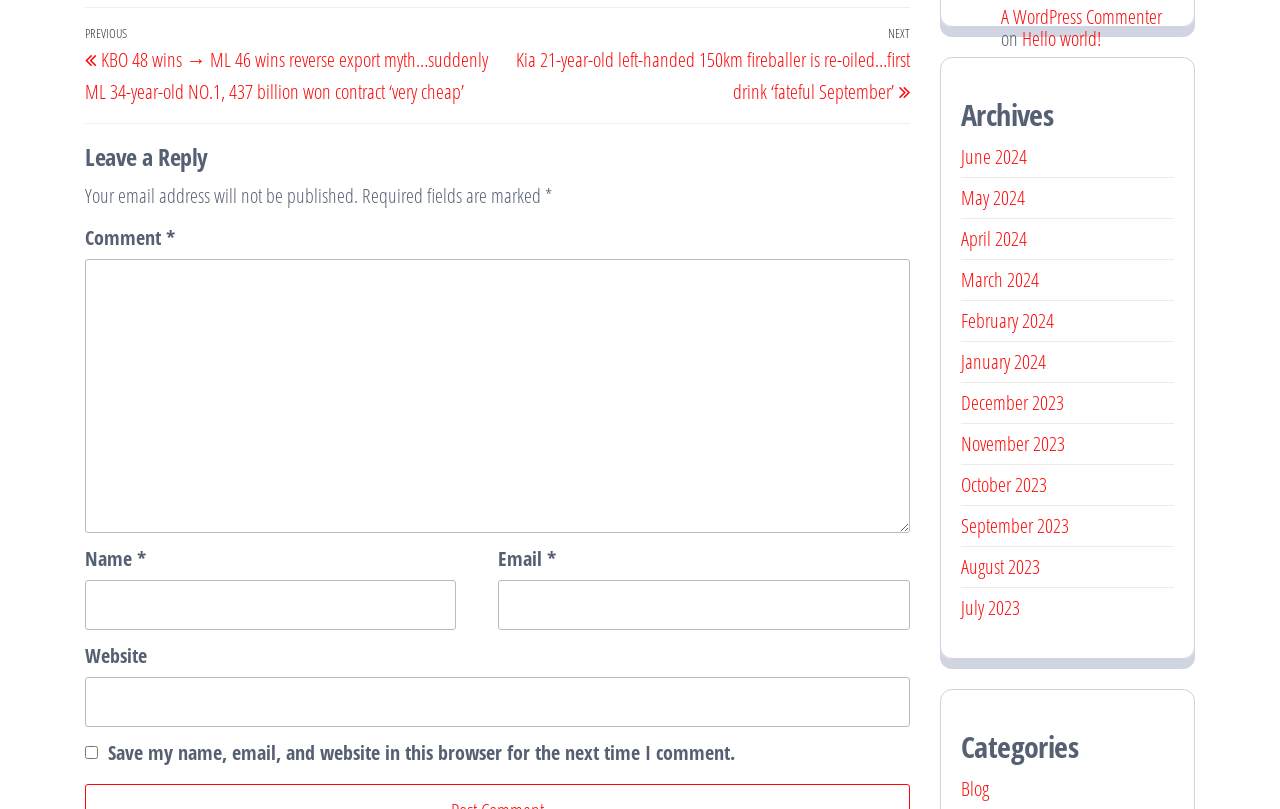Extract the bounding box coordinates for the HTML element that matches this description: "Blog". The coordinates should be four float numbers between 0 and 1, i.e., [left, top, right, bottom].

[0.751, 0.958, 0.773, 0.991]